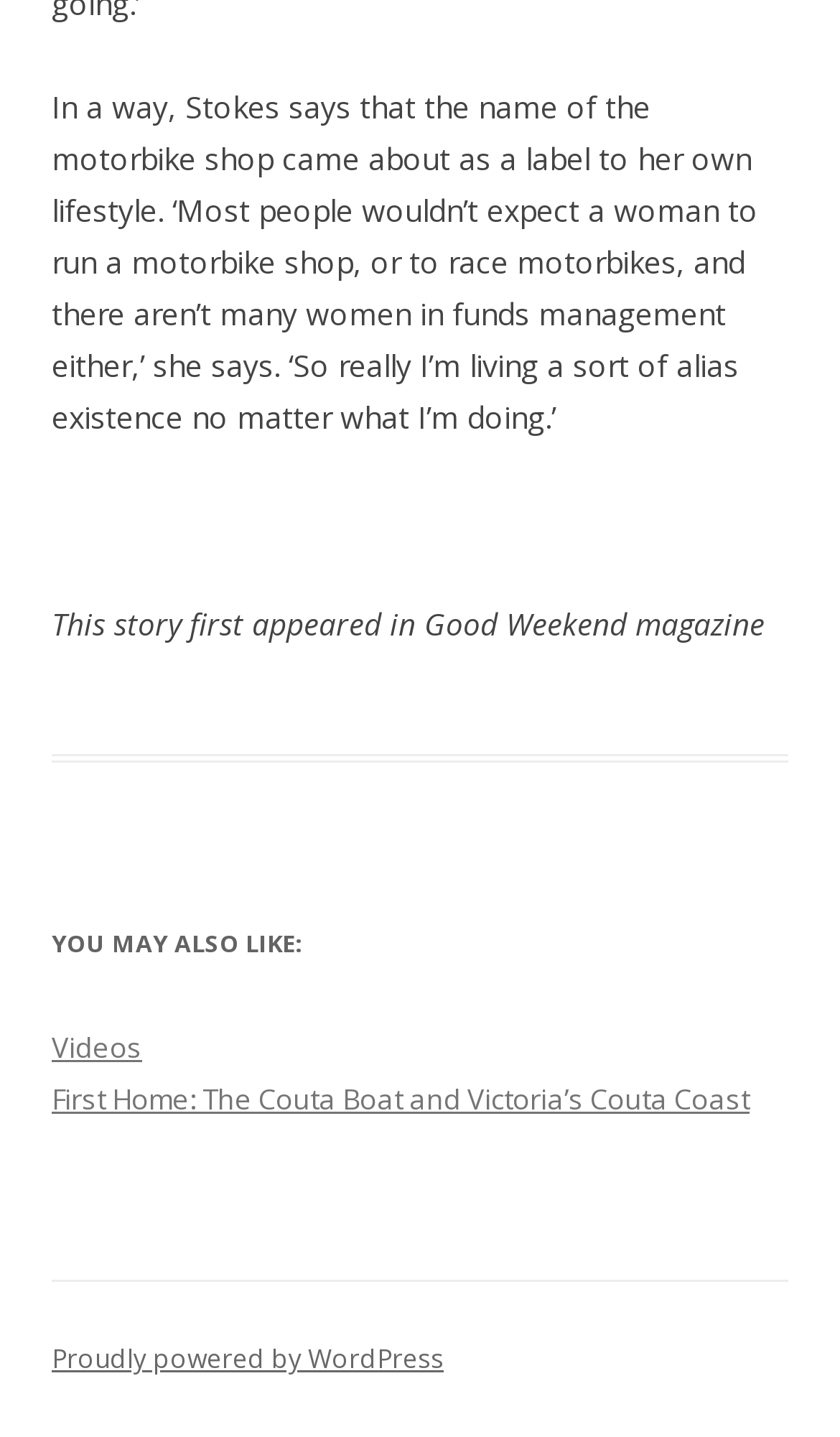Provide the bounding box coordinates, formatted as (top-left x, top-left y, bottom-right x, bottom-right y), with all values being floating point numbers between 0 and 1. Identify the bounding box of the UI element that matches the description: Videos

[0.062, 0.716, 0.169, 0.743]